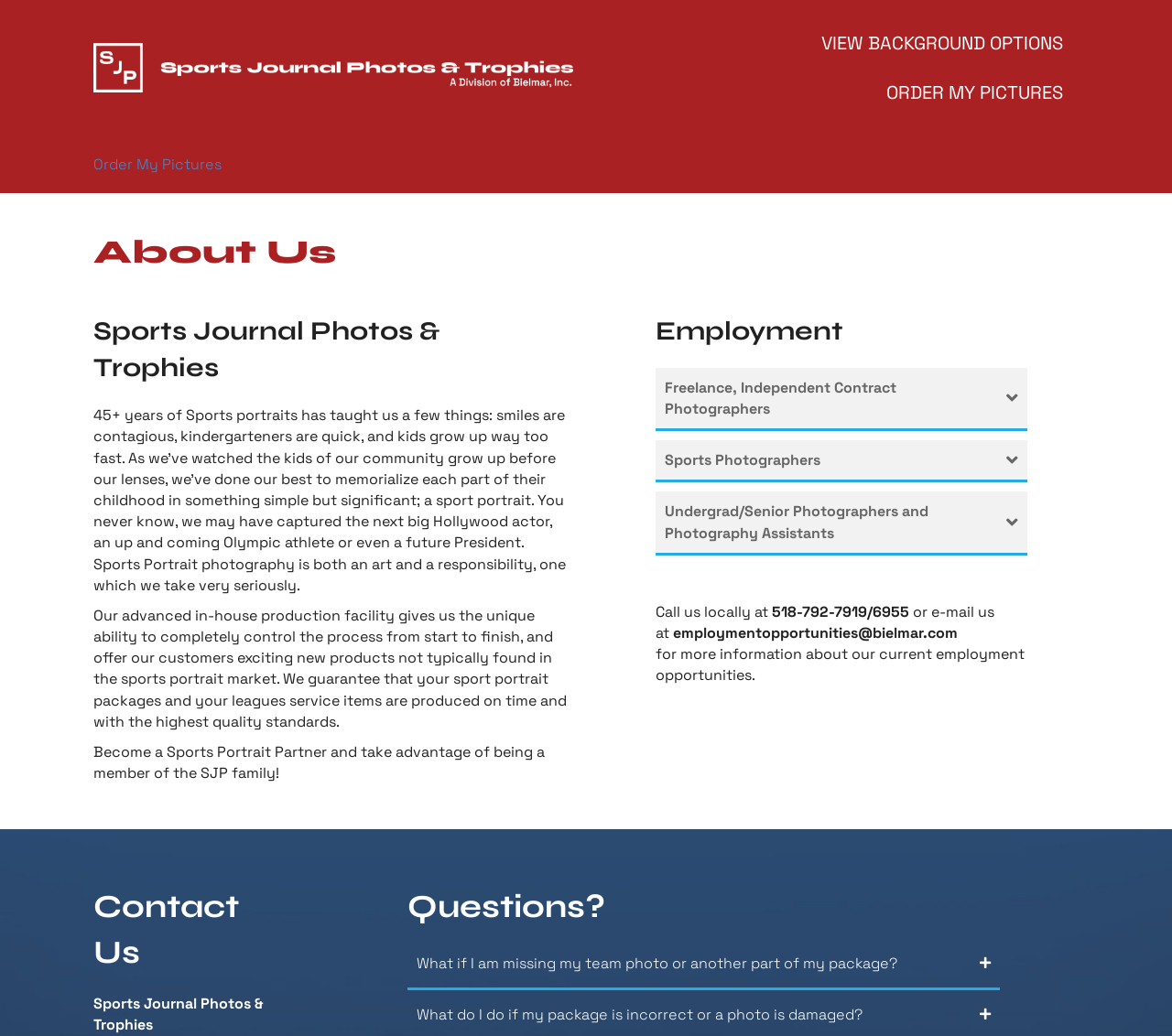Based on the element description klean-lb.com, identify the bounding box coordinates for the UI element. The coordinates should be in the format (top-left x, top-left y, bottom-right x, bottom-right y) and within the 0 to 1 range.

None